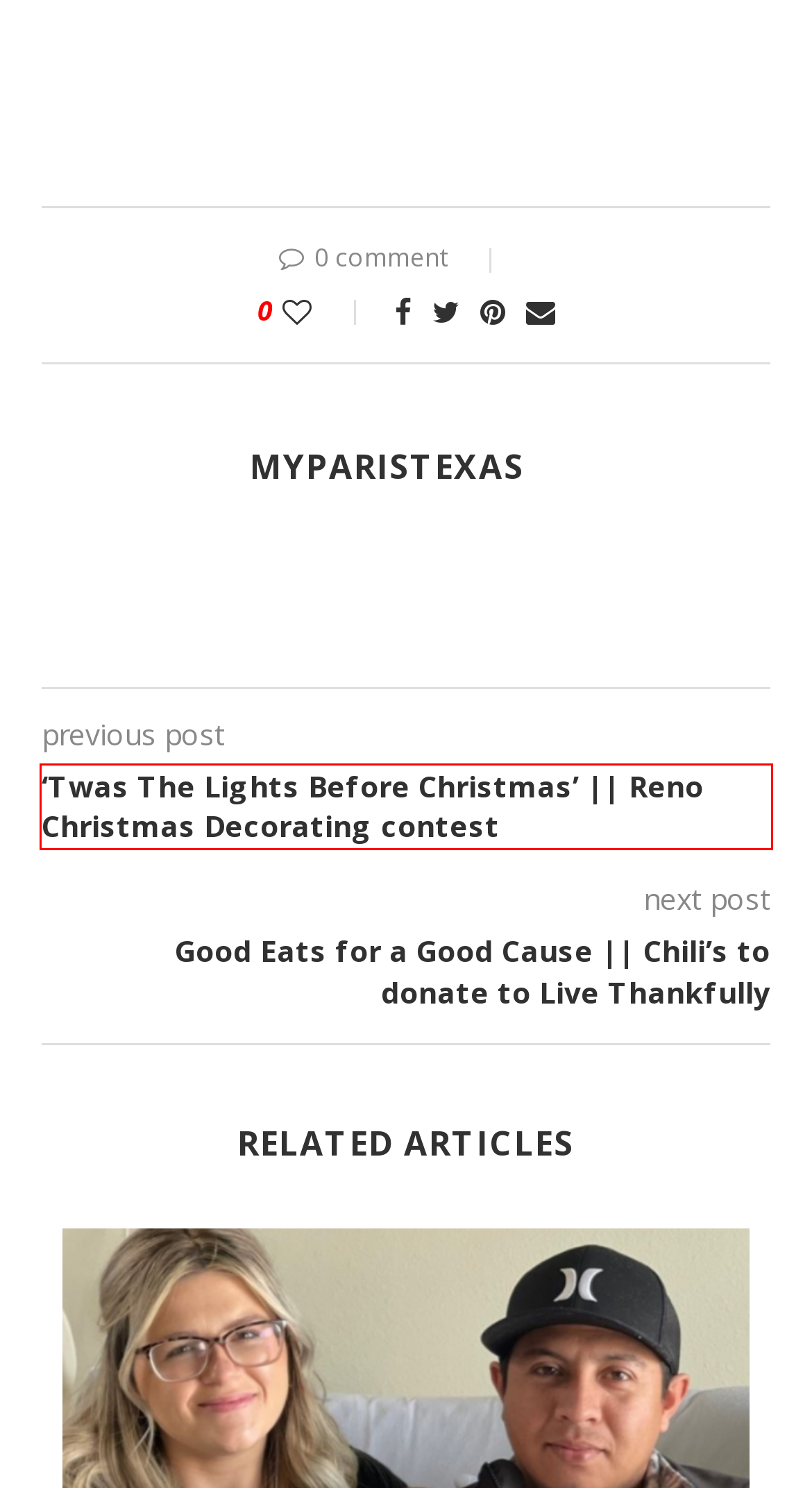Given a webpage screenshot with a red bounding box around a UI element, choose the webpage description that best matches the new webpage after clicking the element within the bounding box. Here are the candidates:
A. NEWS - MyParisTexas
B. MEDIA PARTNERS - MyParisTexas
C. Good Eats for a Good Cause || Chili’s to donate to Live Thankfully - MyParisTexas
D. REAL ESTATE - MyParisTexas
E. baby announcements - MyParisTexas
F. Aubrie Claire Smith #BABYANNOUNCEMENT - MyParisTexas
G. ‘Twas The Lights Before Christmas’ || Reno Christmas Decorating contest - MyParisTexas
H. OBITUARIES - MyParisTexas

G